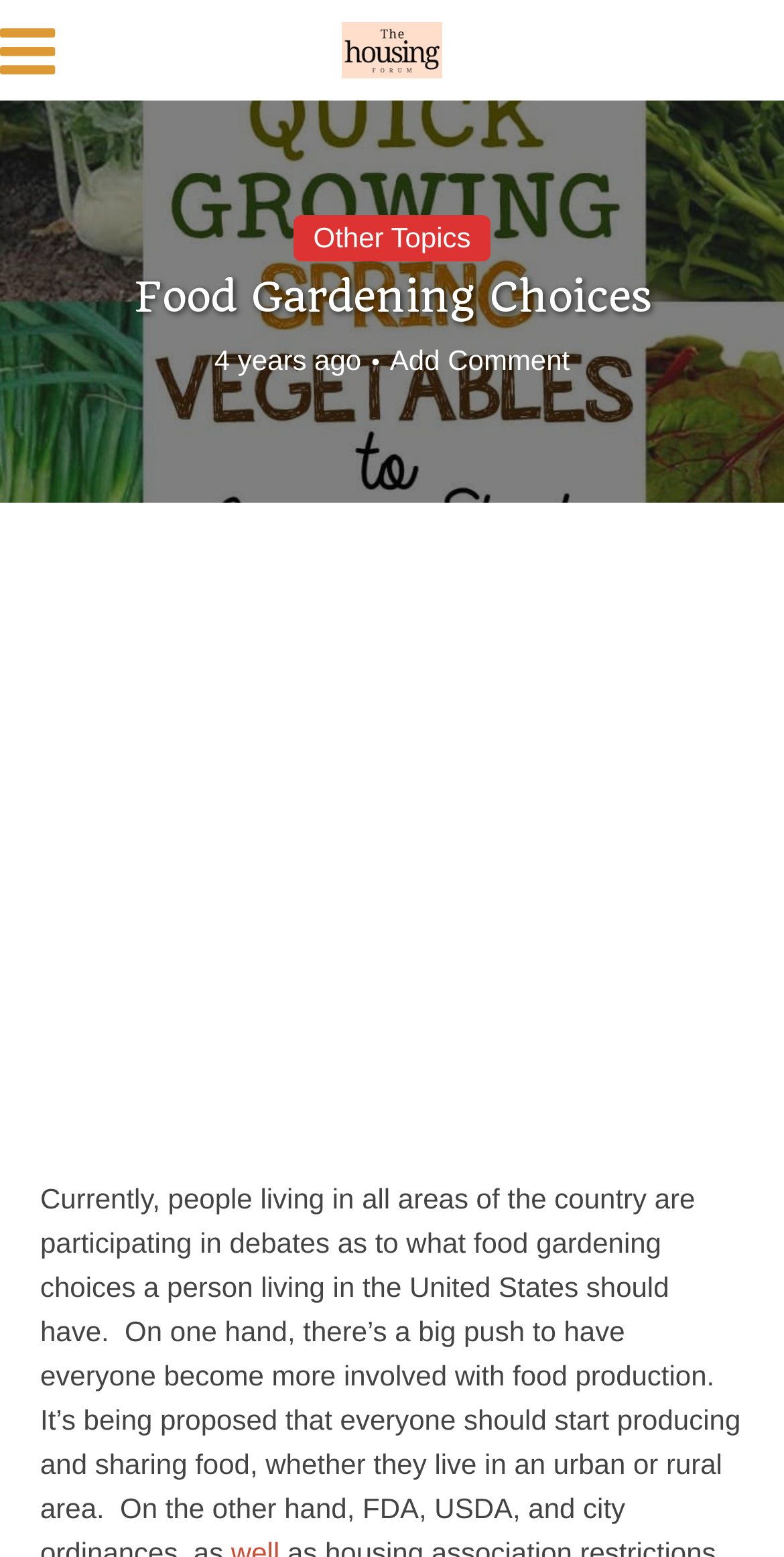Answer the following in one word or a short phrase: 
What other topics are available on this website?

Other Topics